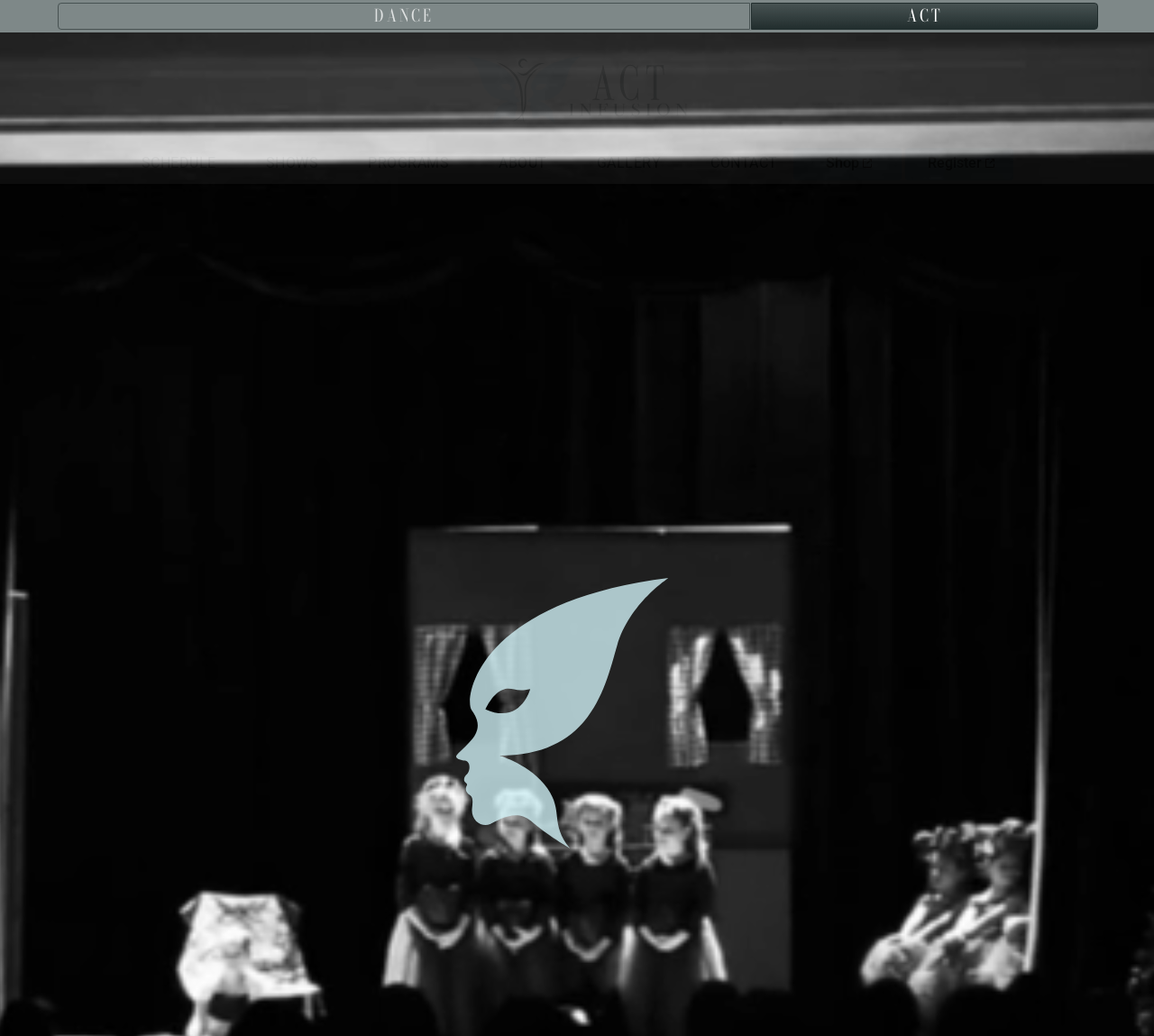Show the bounding box coordinates of the element that should be clicked to complete the task: "Click on DANCE".

[0.05, 0.003, 0.65, 0.029]